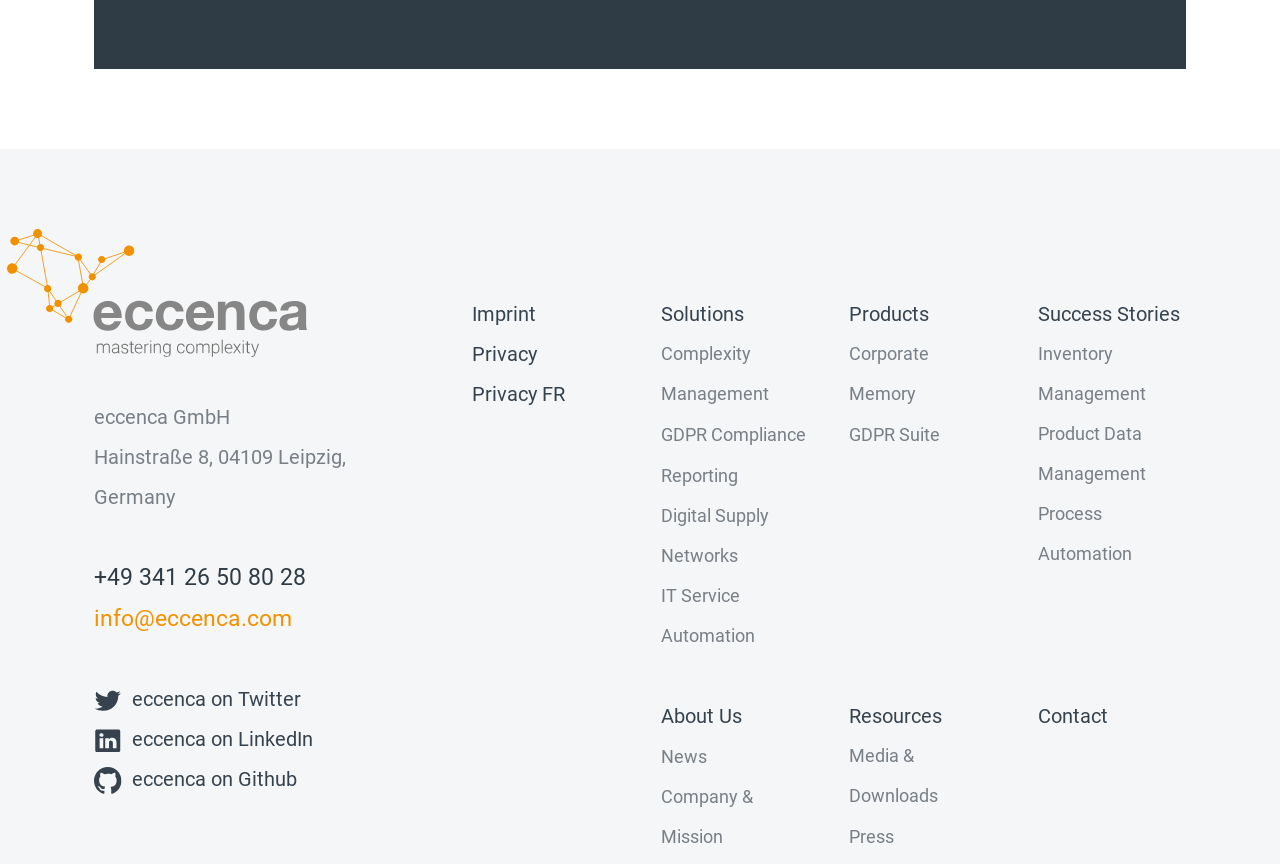How many main categories are there in the solutions section?
Please provide an in-depth and detailed response to the question.

In the solutions section, there are six main categories, which are 'Complexity Management', 'GDPR Compliance', 'Reporting', 'Digital Supply Networks', 'IT Service Automation', and 'Corporate Memory'. These categories are listed as links in the middle section of the webpage.